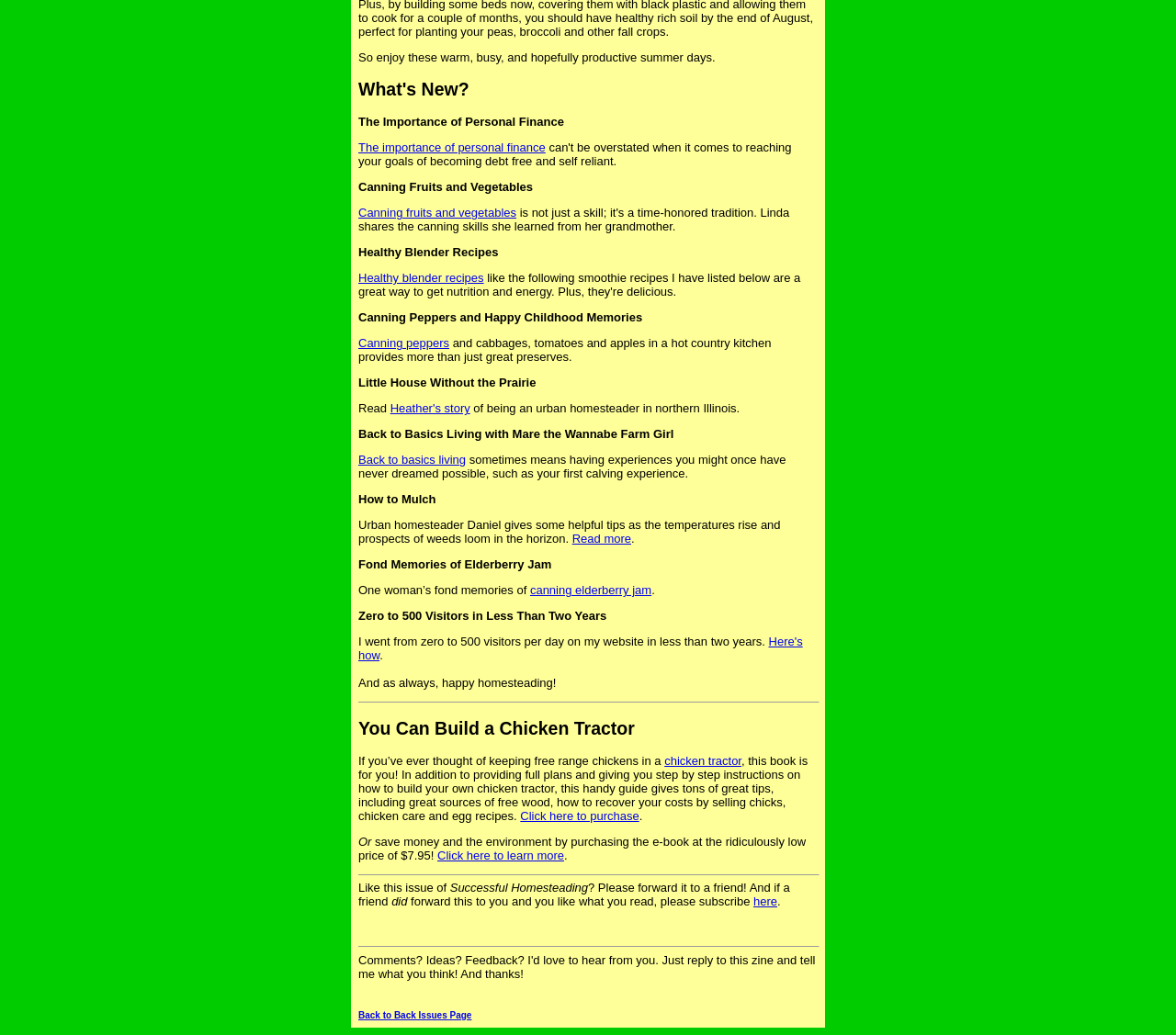Identify the bounding box for the UI element described as: "Here's how". The coordinates should be four float numbers between 0 and 1, i.e., [left, top, right, bottom].

[0.305, 0.613, 0.683, 0.64]